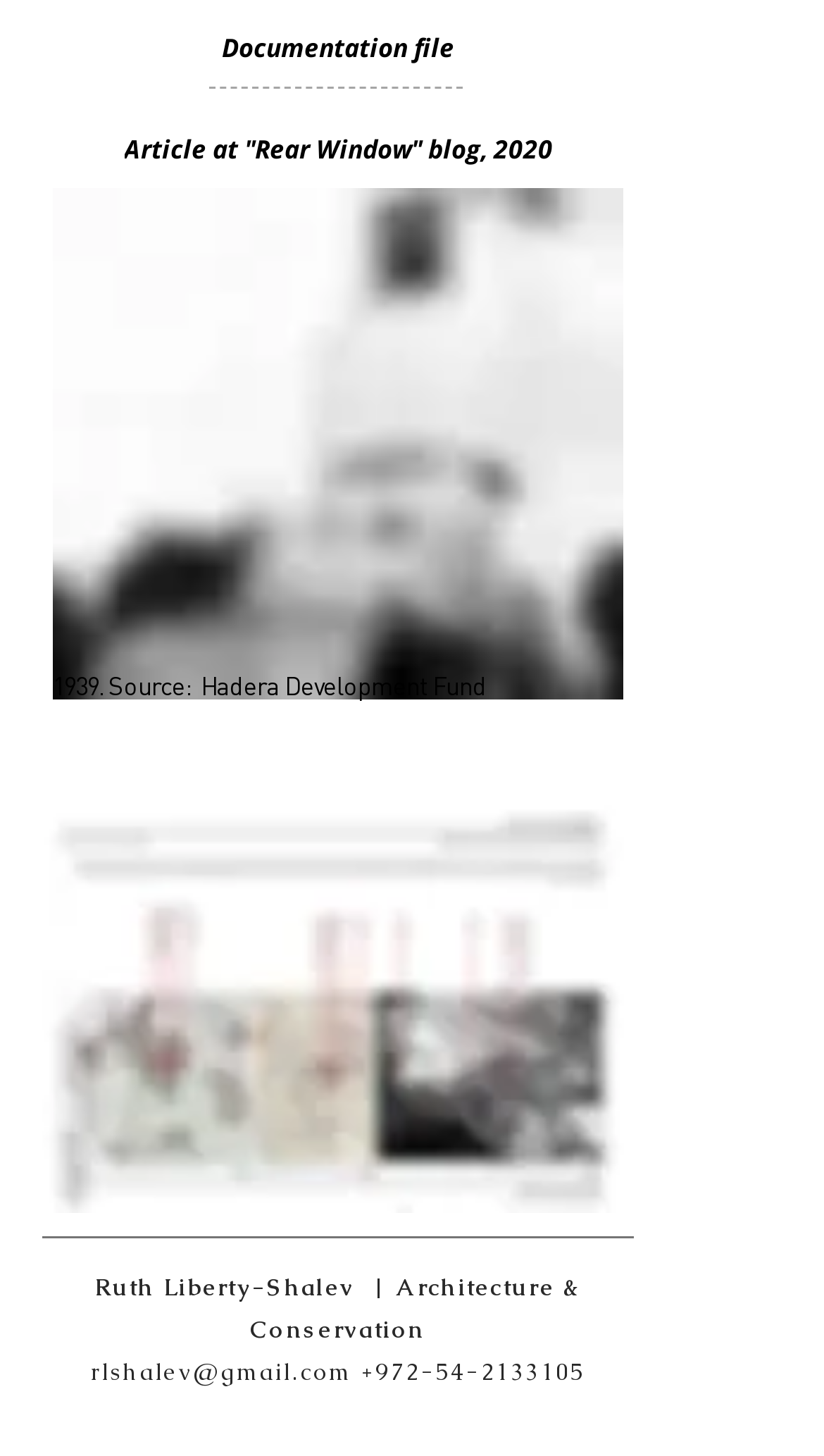Locate the bounding box coordinates of the UI element described by: "+972-54-2133105". The bounding box coordinates should consist of four float numbers between 0 and 1, i.e., [left, top, right, bottom].

[0.438, 0.932, 0.711, 0.952]